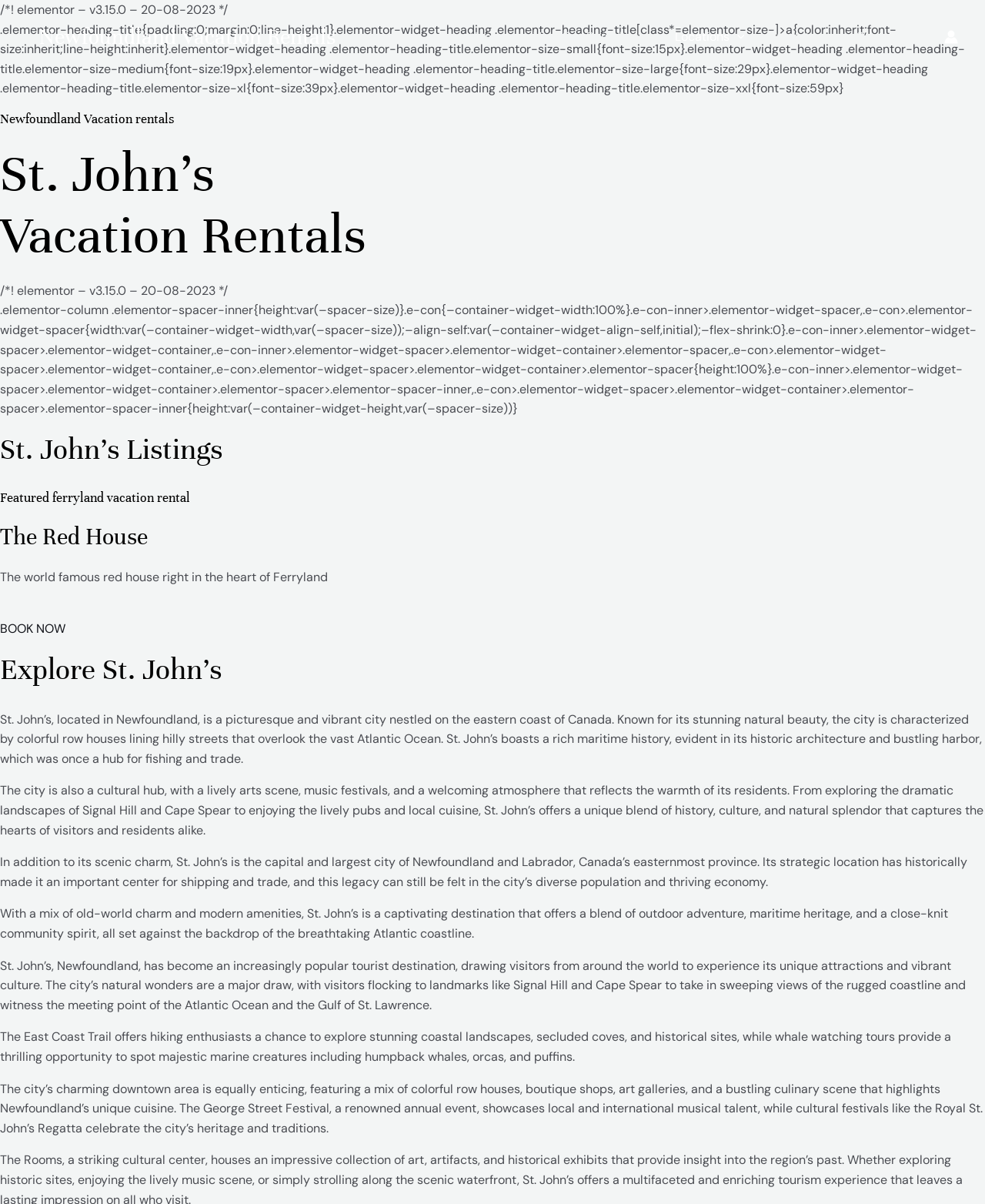Deliver a detailed narrative of the webpage's visual and textual elements.

The webpage is about St. John's vacation rentals in Newfoundland, Canada. At the top, there is a navigation menu with links to "Home", "Vacation Rentals", "Locations", "About", and "Contact". Below the navigation menu, there is a heading that reads "Newfoundland Vacation Rentals" and another heading that reads "St. John's Vacation Rentals". 

On the left side of the page, there is a section with a heading "St. John's Listings" and a featured vacation rental listing, "The Red House", which is described as "The world famous red house right in the heart of Ferryland". There is a "BOOK NOW" link below the description. 

On the right side of the page, there is a section with a heading "Explore St. John's" and a series of paragraphs that describe the city of St. John's, its natural beauty, cultural attractions, and outdoor activities. The text describes the city's scenic charm, its rich maritime history, and its vibrant arts scene. It also mentions the city's unique blend of history, culture, and natural splendor, making it a captivating destination for visitors. 

There are several images on the page, including an account icon link at the top right corner, and three menu toggle icons in the navigation menu.